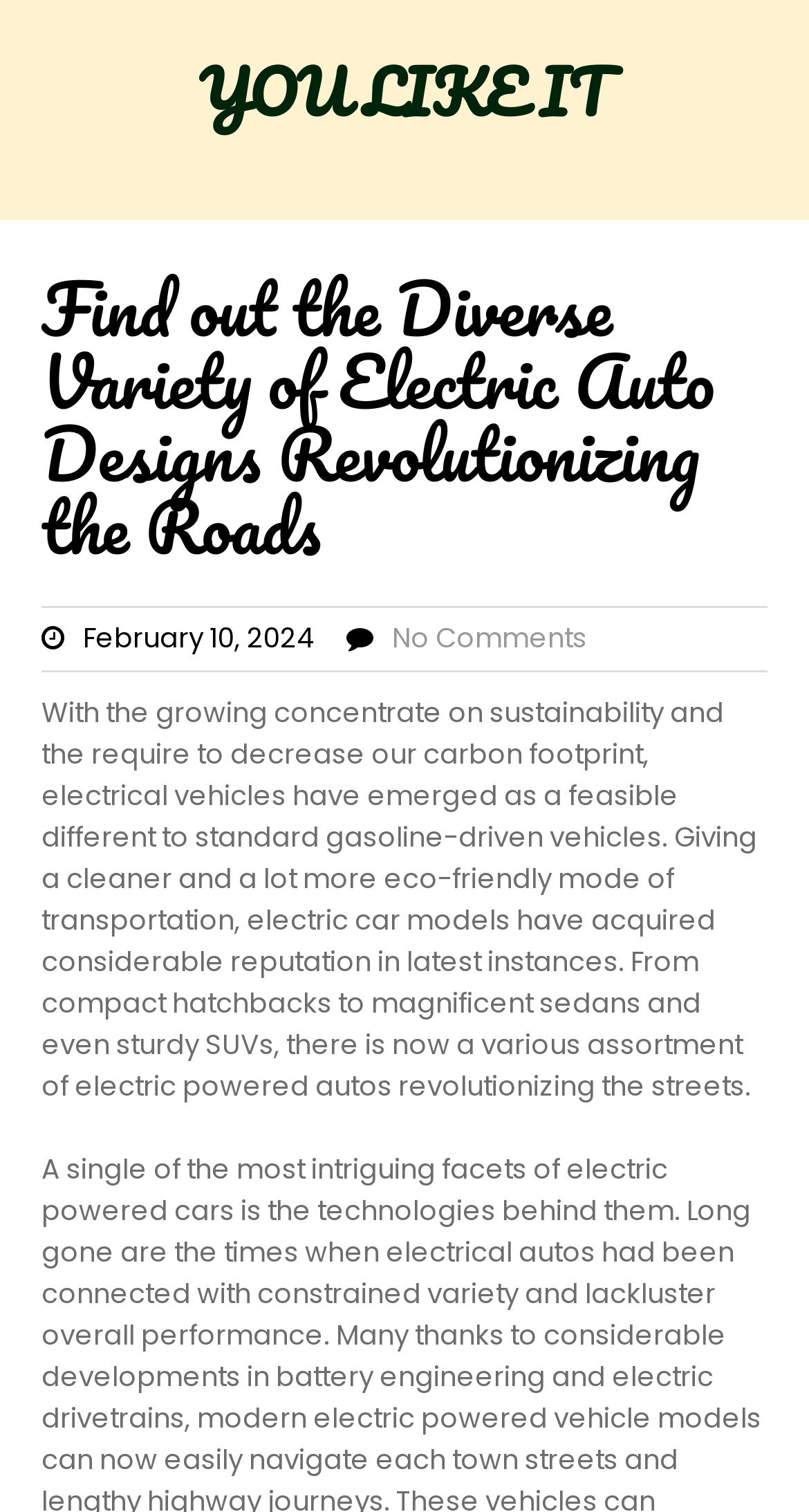Using the provided description YOU LIKE IT, find the bounding box coordinates for the UI element. Provide the coordinates in (top-left x, top-left y, bottom-right x, bottom-right y) format, ensuring all values are between 0 and 1.

[0.246, 0.027, 0.754, 0.095]